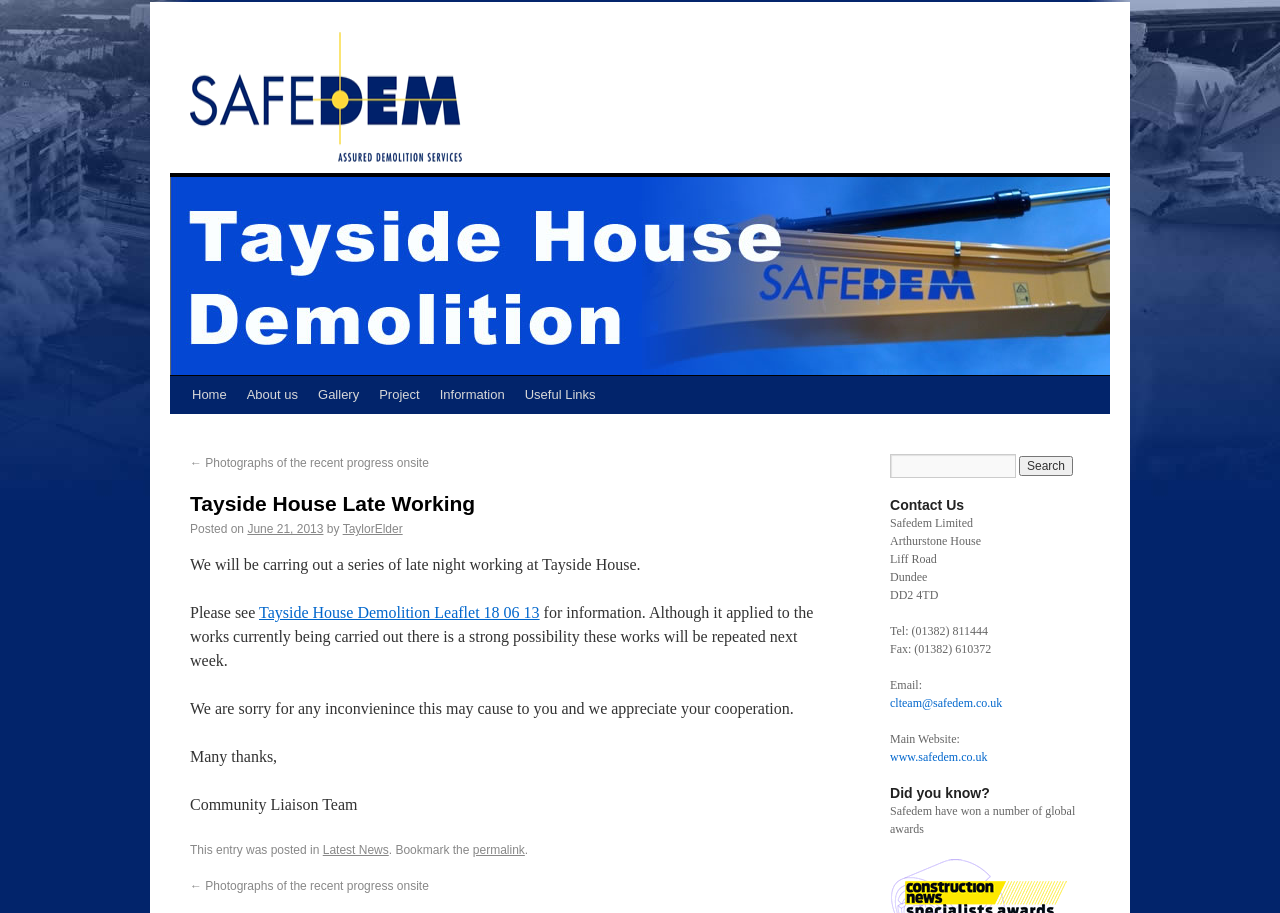Answer the following query with a single word or phrase:
What is the name of the building being demolished?

Tayside House